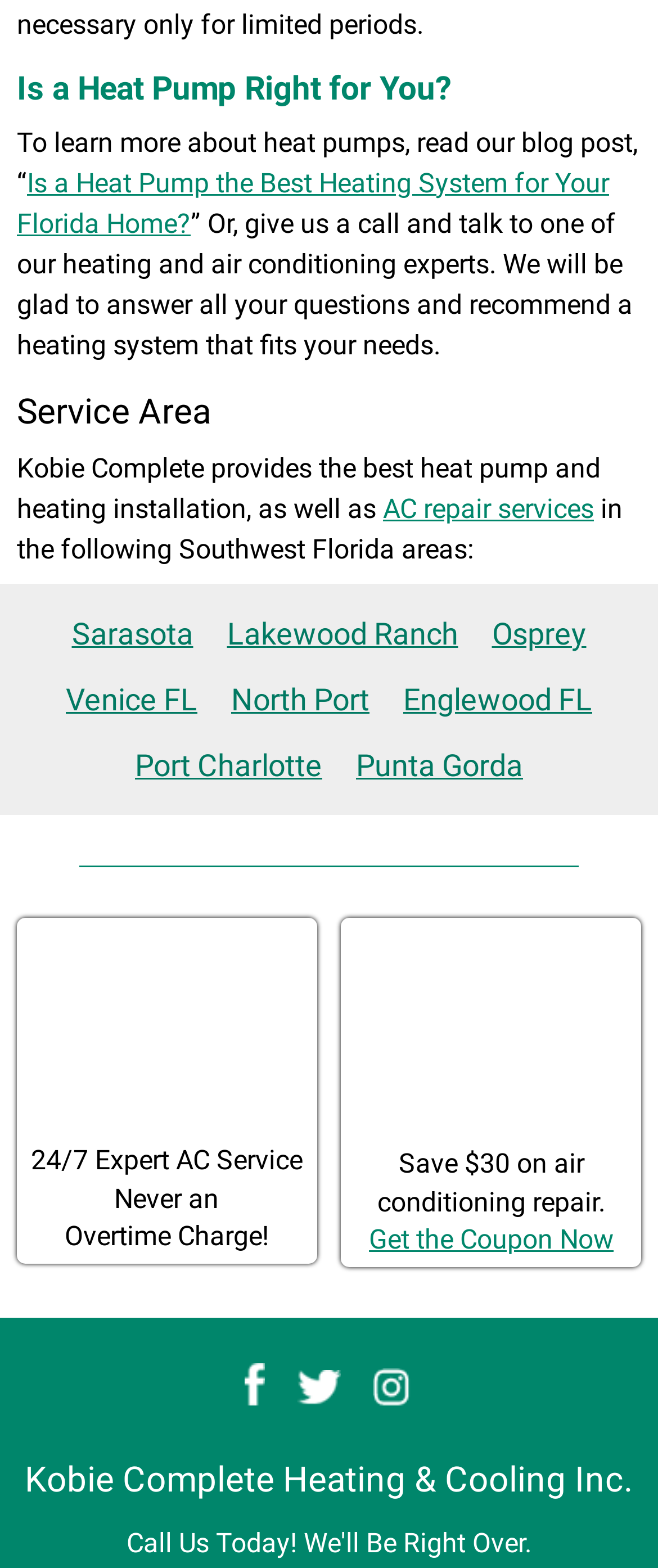What is the topic of the first heading?
Please respond to the question with a detailed and informative answer.

The first heading on the webpage is 'Is a Heat Pump Right for You?' which indicates that the topic of the heading is related to heat pumps.